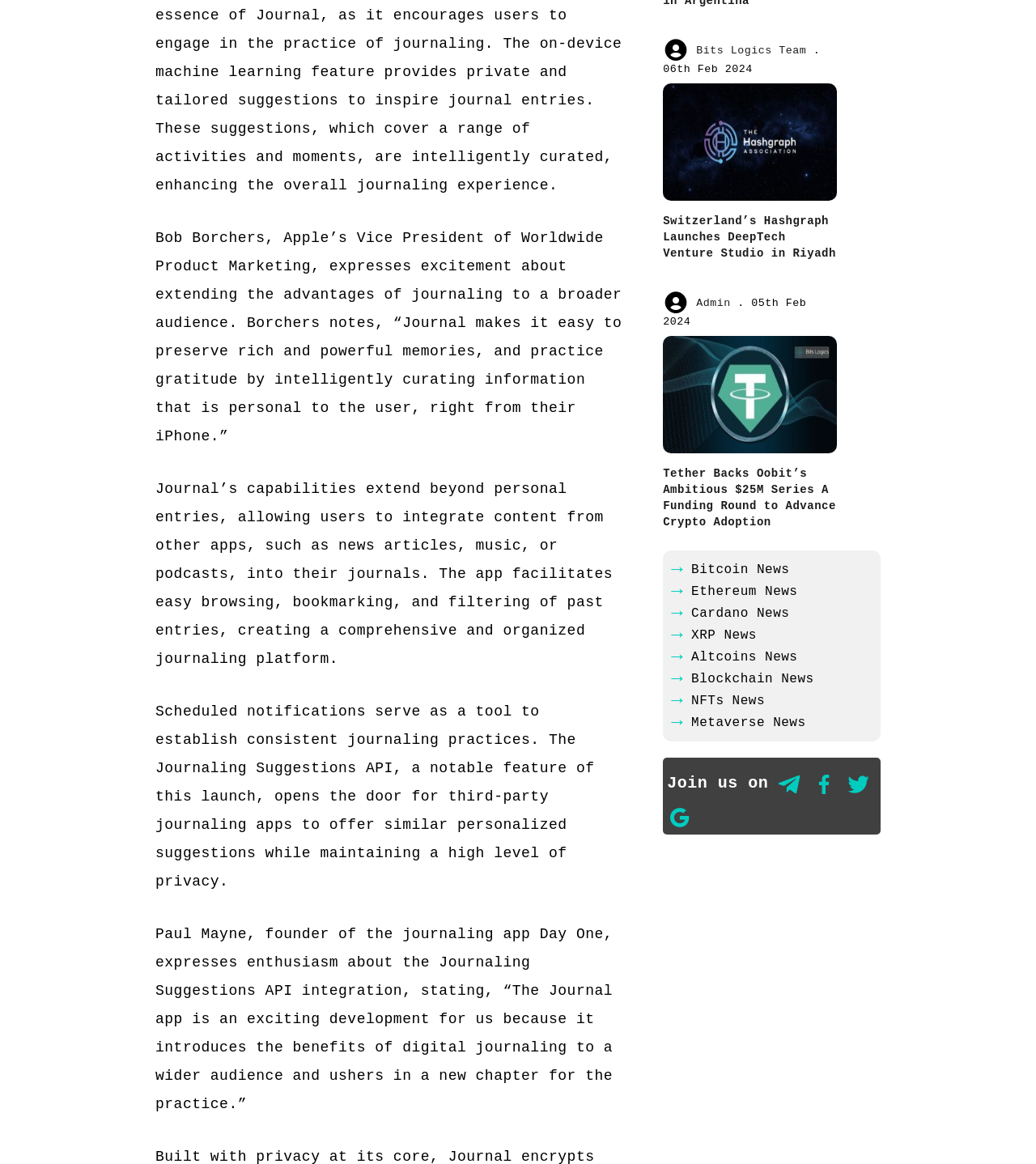Please provide a brief answer to the question using only one word or phrase: 
What is the purpose of scheduled notifications?

Establish consistent journaling practices